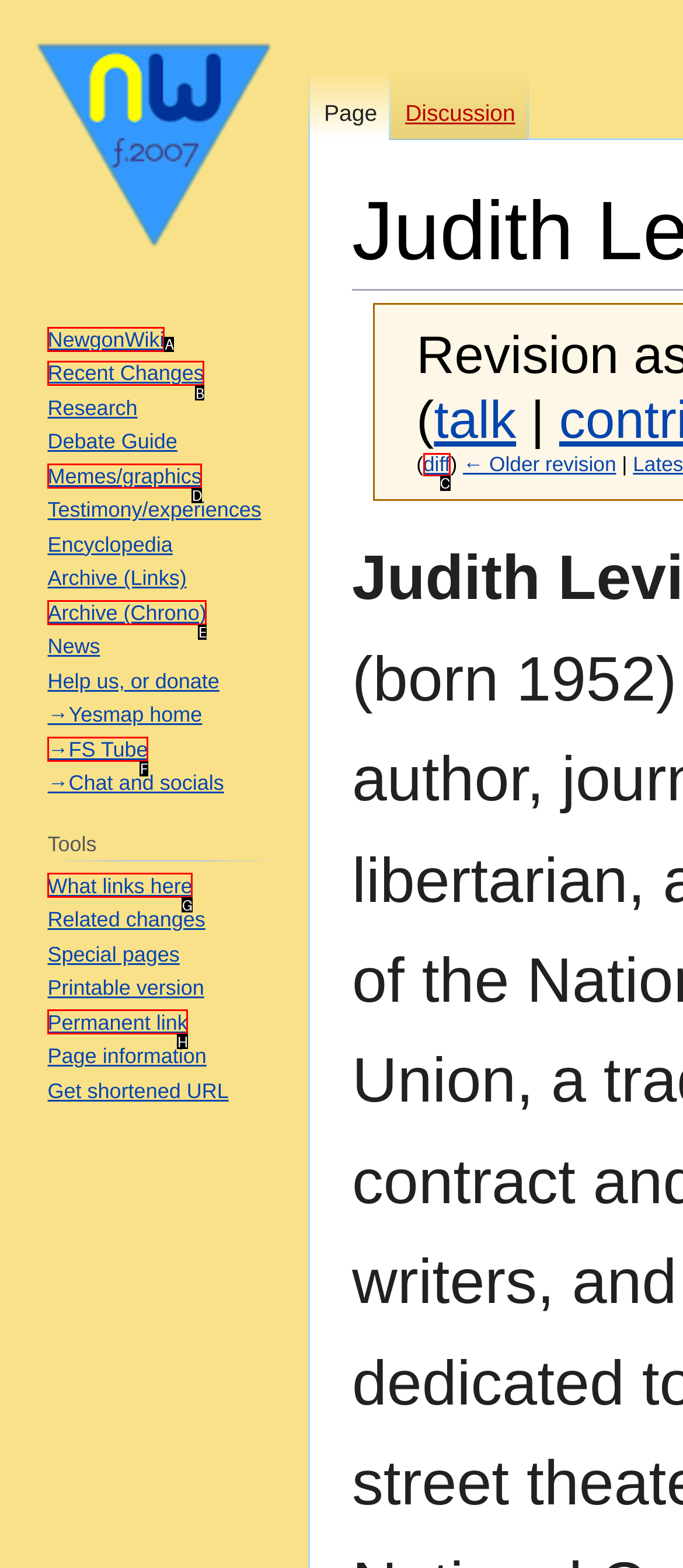Find the HTML element that matches the description: →FS Tube. Answer using the letter of the best match from the available choices.

F